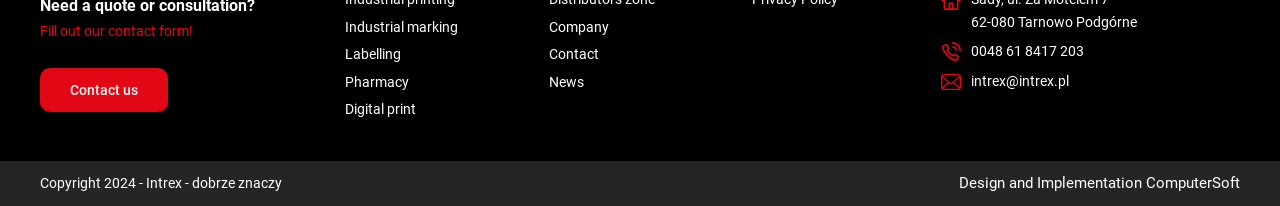Analyze the image and give a detailed response to the question:
What is the company's phone number?

I found the company's phone number by looking at the link element located at the bottom right of the webpage, which reads '0048 61 8417 203'.